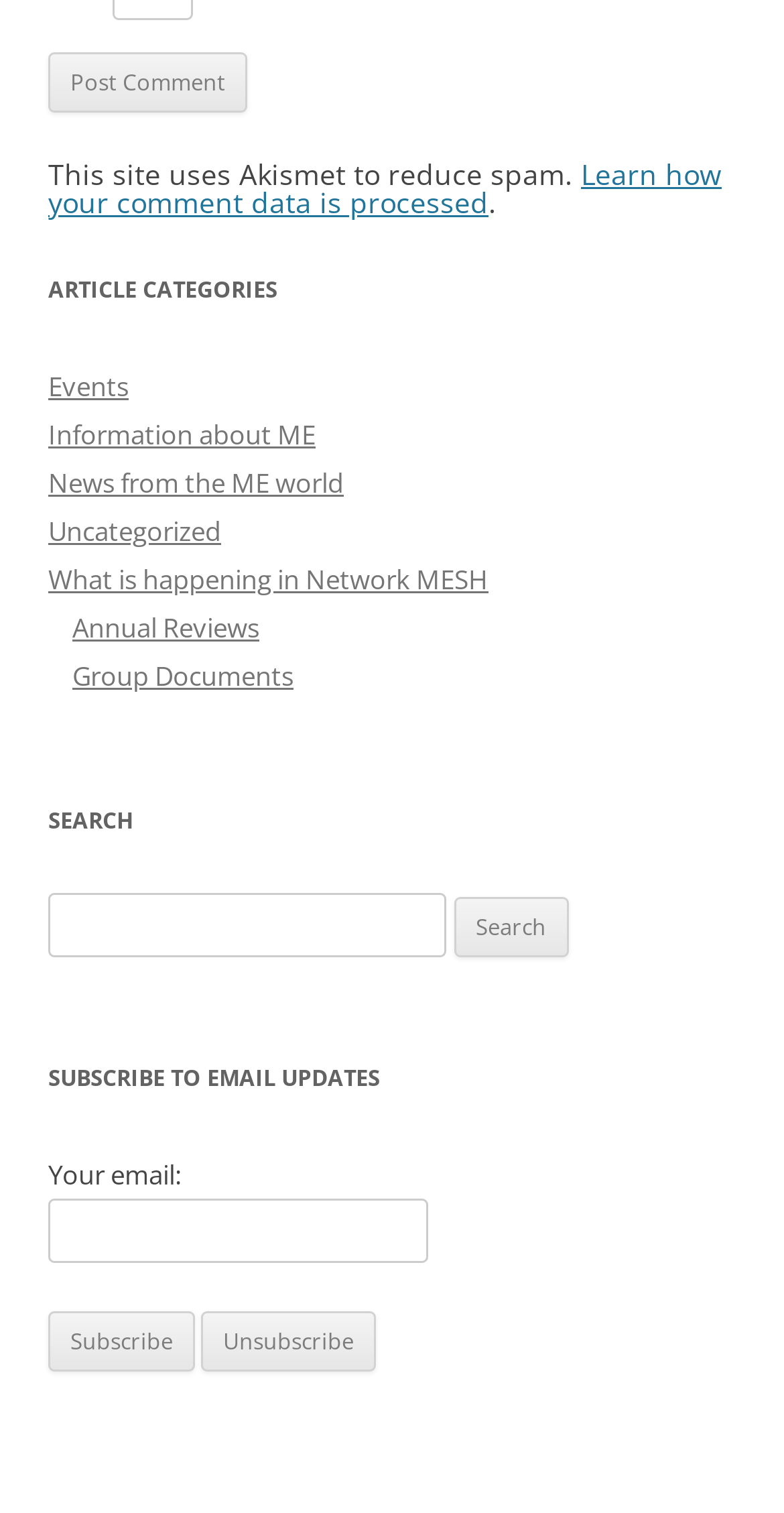Refer to the image and provide an in-depth answer to the question: 
How many buttons are there in the subscription section?

The subscription section contains three buttons: 'Subscribe', 'Unsubscribe', and a blank button with no text. These buttons are used to manage email subscriptions.